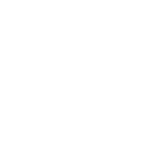Provide an in-depth description of the image you see.

The image features a "TrustPilot Verified Review" logo, symbolizing the credibility and reliability of customer feedback for a service. This emblem indicates that the reviews displayed have been authenticated by TrustPilot, which is a well-known platform for consumer feedback and ratings. In the context of the webpage, this image likely serves to enhance trust in the service provided, reassuring potential clients about the quality and legitimacy of the loans being offered. It aligns with the site's emphasis on quick, secure, and accessible loan processes for individuals, including those with bad credit.